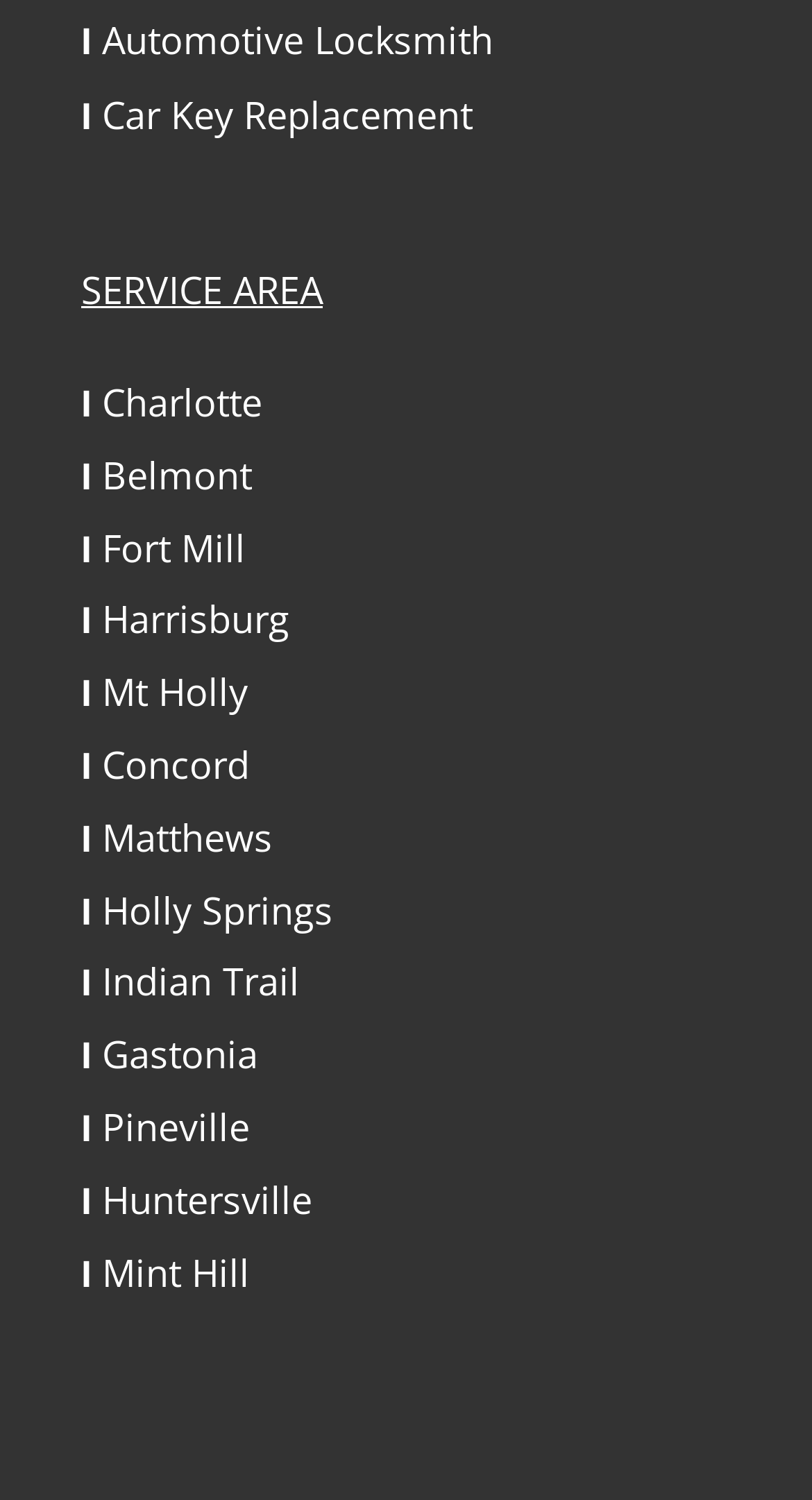Can you find the bounding box coordinates for the element to click on to achieve the instruction: "Select Charlotte"?

[0.126, 0.251, 0.323, 0.285]